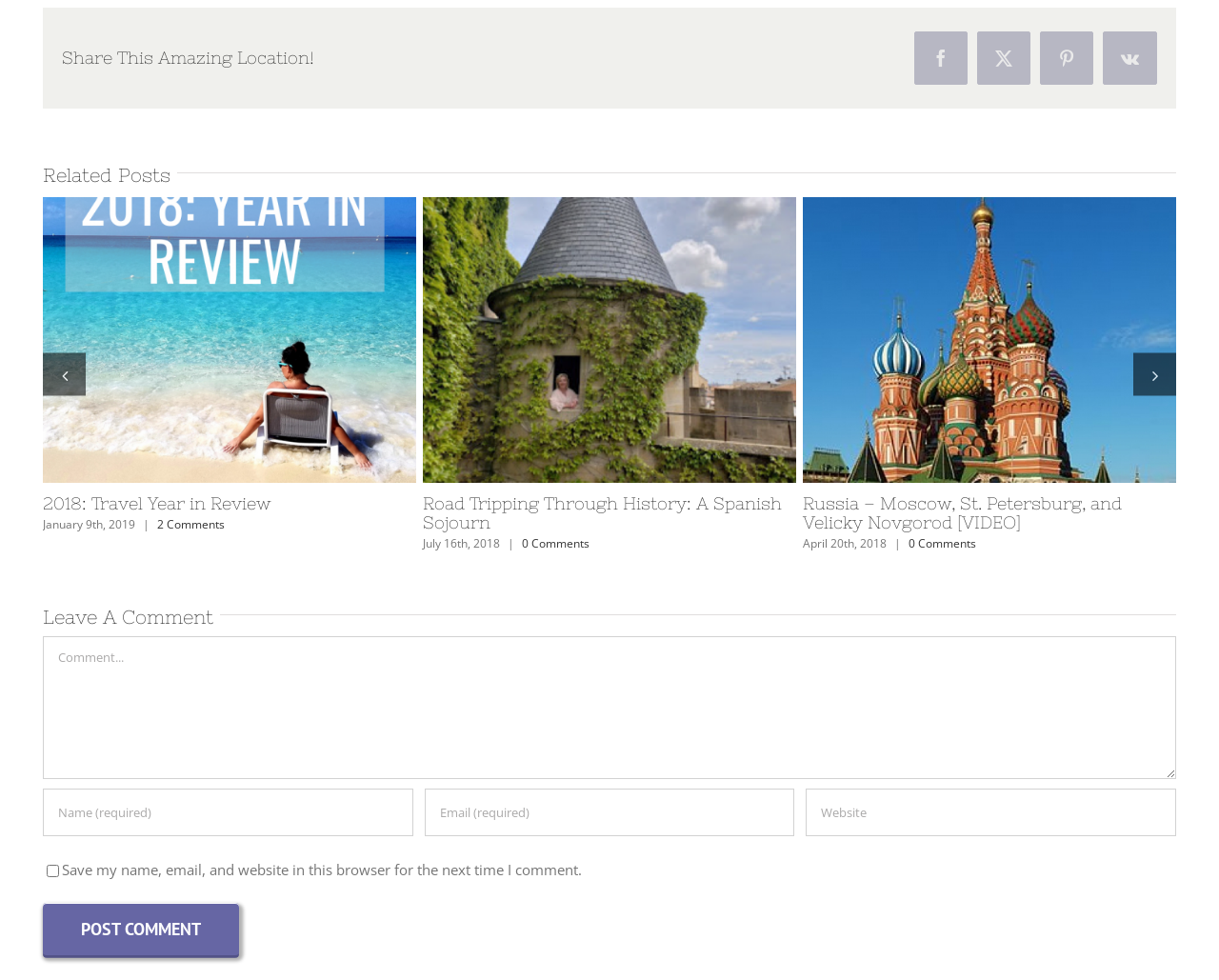What is the purpose of the button at the bottom?
Answer the question with just one word or phrase using the image.

Post Comment